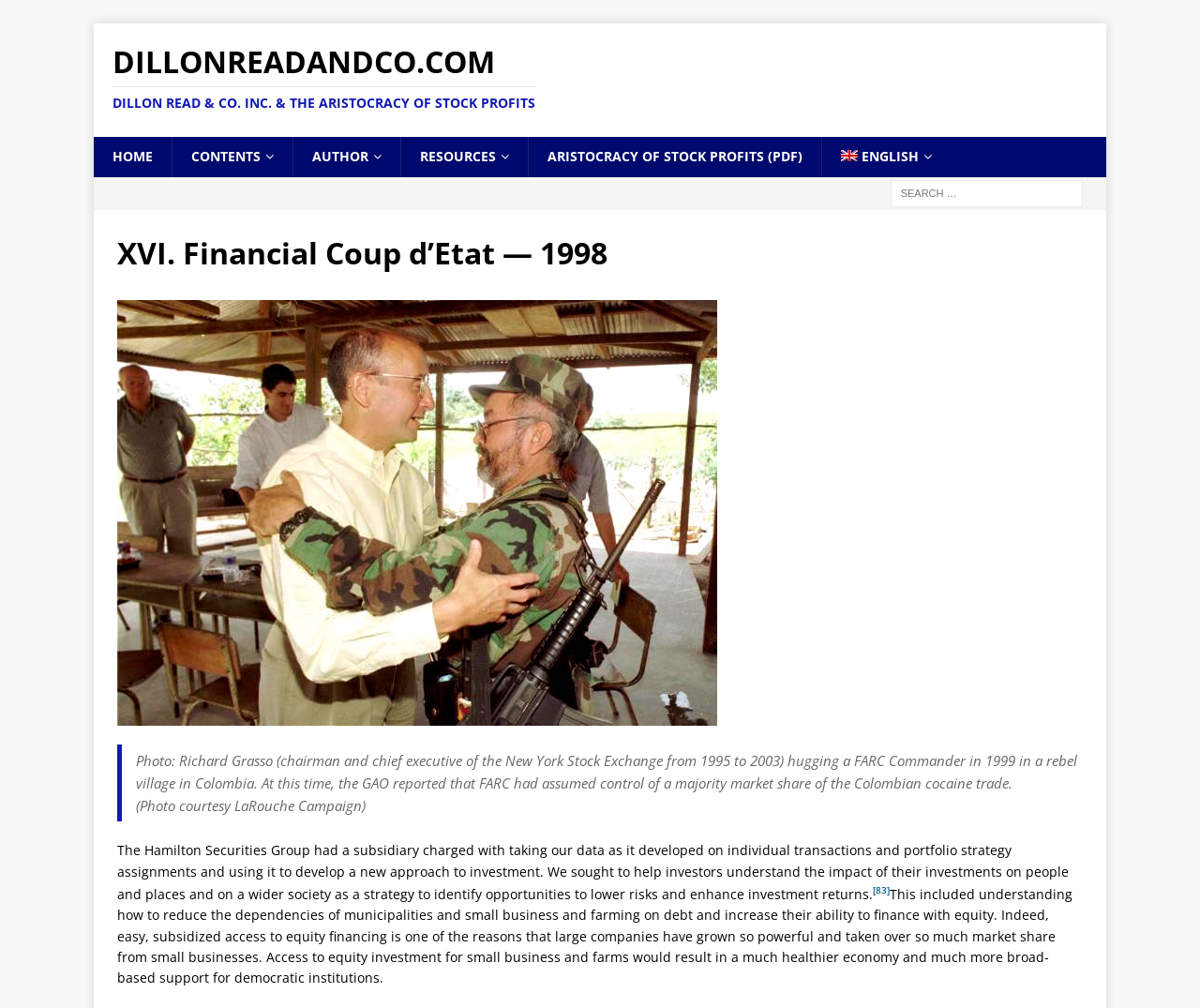What is the topic of the article?
From the image, respond using a single word or phrase.

Financial Coup d’Etat